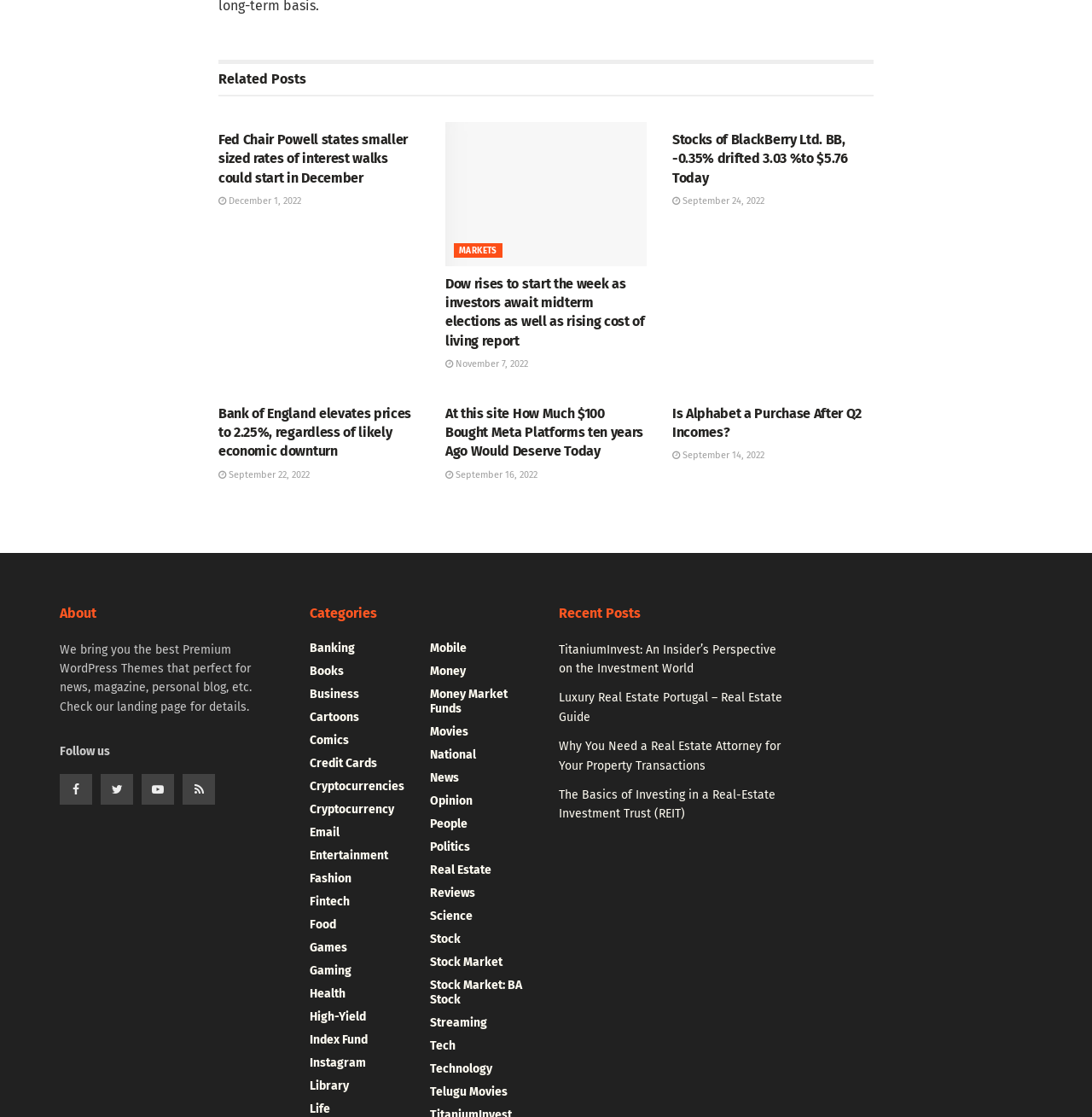Can you find the bounding box coordinates for the element that needs to be clicked to execute this instruction: "Click on 'MARKETS'"? The coordinates should be given as four float numbers between 0 and 1, i.e., [left, top, right, bottom].

[0.208, 0.089, 0.252, 0.102]